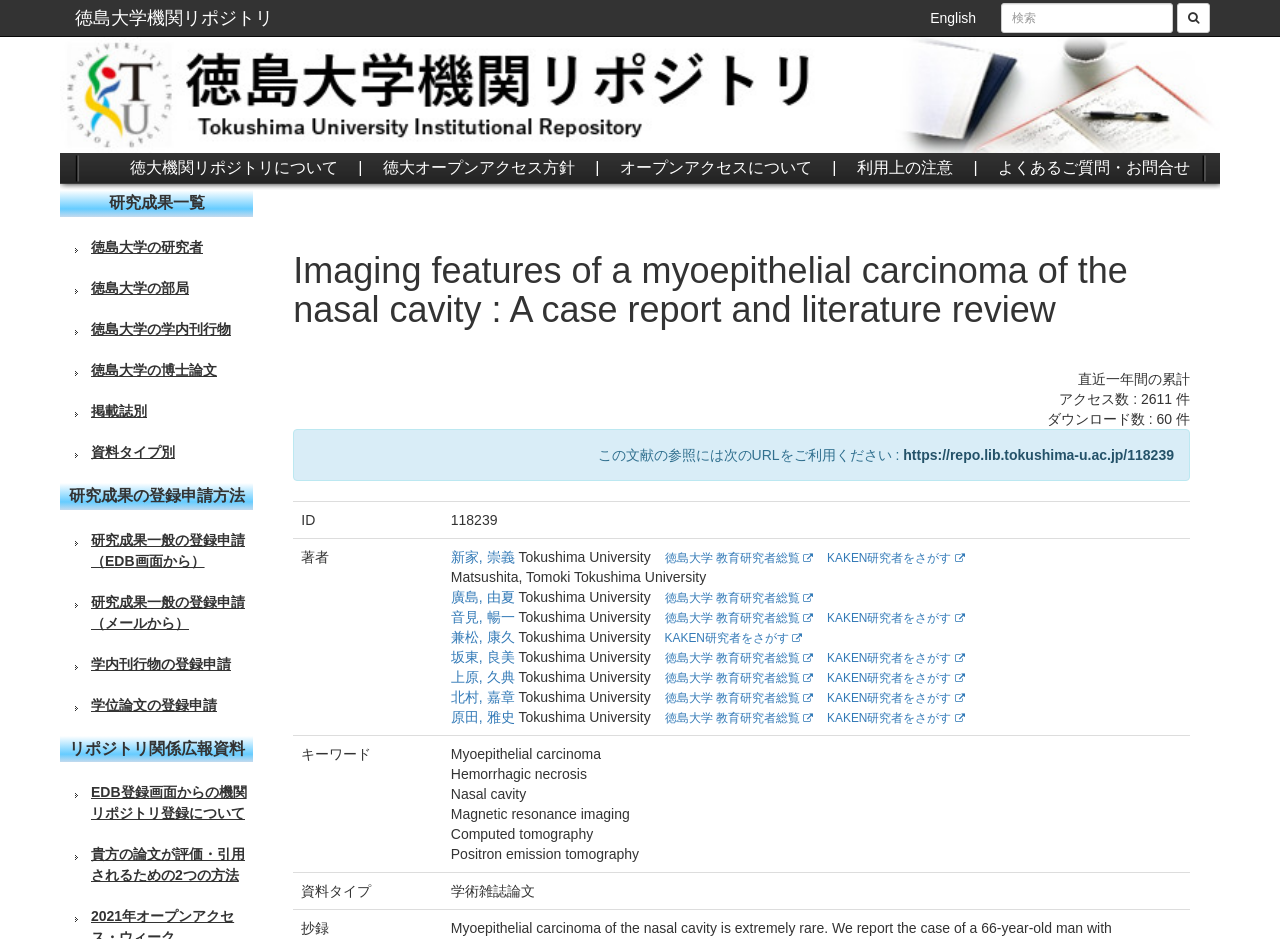Identify the bounding box coordinates of the region that should be clicked to execute the following instruction: "Learn more about the Wee Pea program".

None